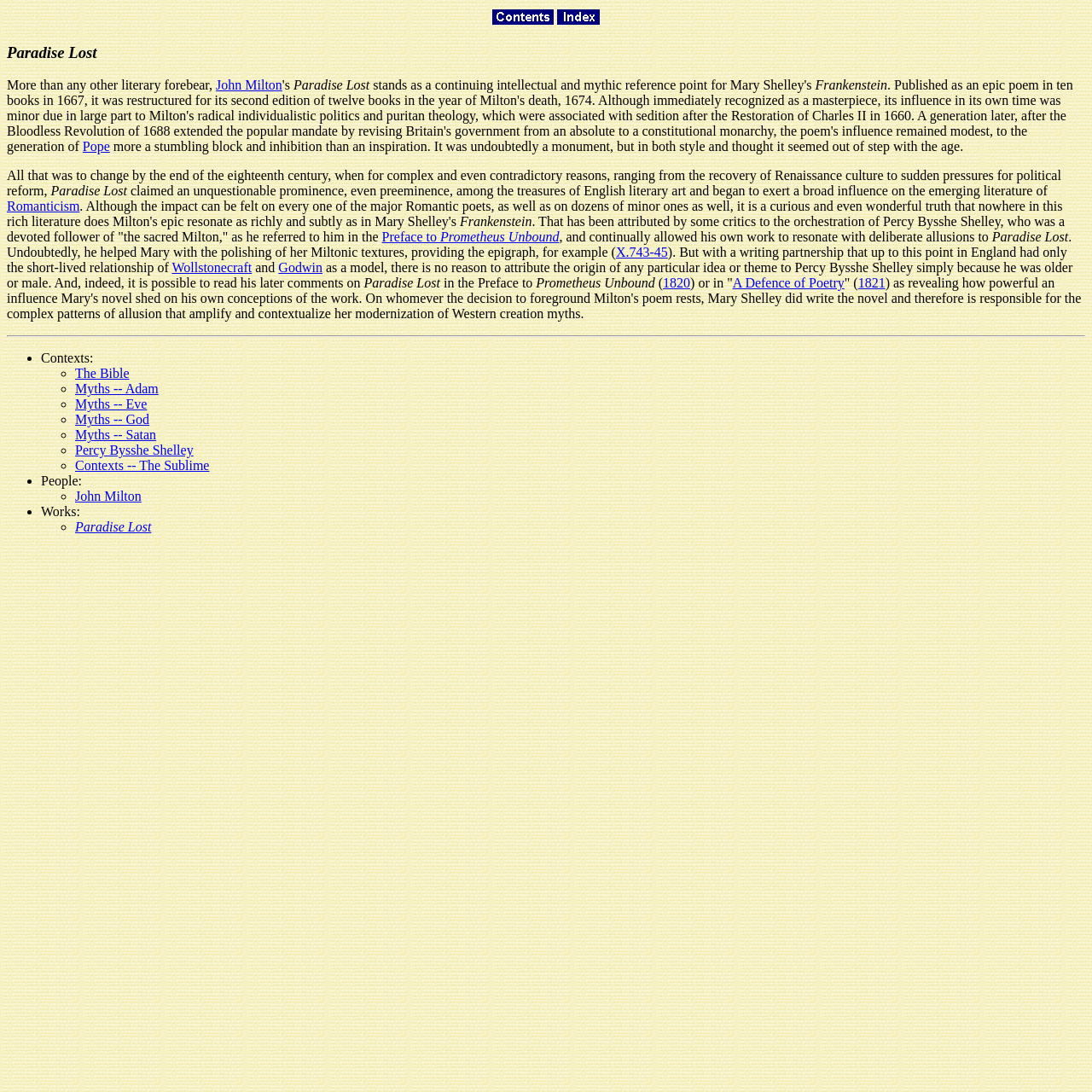Analyze the image and give a detailed response to the question:
What is the title of the webpage?

The title of the webpage is 'Paradise Lost' which is also the heading of the webpage, indicating that the webpage is about the literary work 'Paradise Lost'.